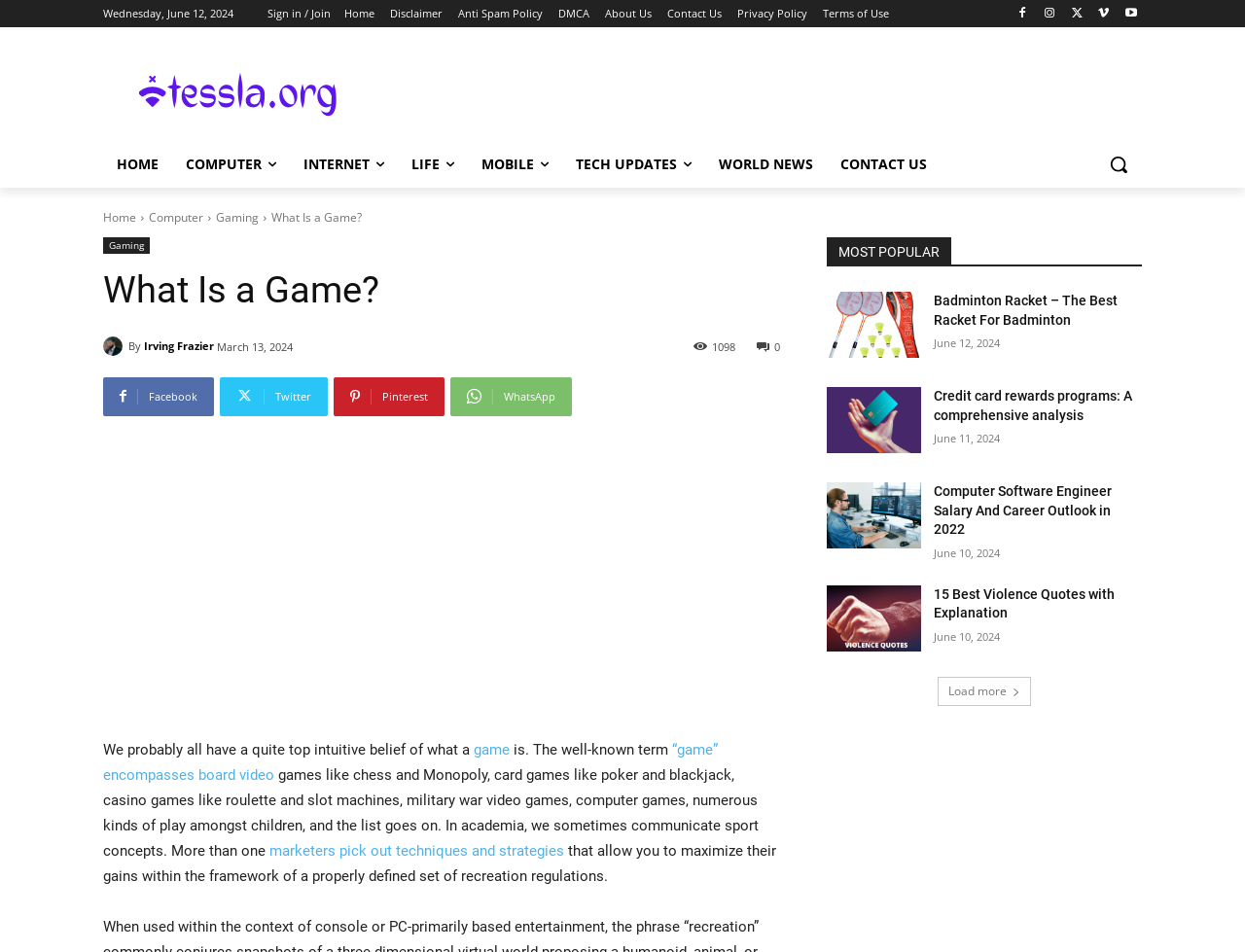Describe all significant elements and features of the webpage.

This webpage is about the concept of a game, with a focus on its definition and various aspects. At the top, there is a navigation bar with links to "Sign in / Join", "Home", "Disclaimer", and other pages. Below this, there is a logo and a set of links to different categories, including "HOME", "COMPUTER", "INTERNET", and "WORLD NEWS".

The main content of the page is an article titled "What Is a Game?", written by Irving Frazier and published on March 13, 2024. The article discusses the concept of a game, including its various forms, such as board games, card games, and computer games. It also mentions how marketers use game concepts to maximize gains within a set of rules.

On the right side of the page, there is a section titled "MOST POPULAR", which lists several articles, including "Badminton Racket – The Best Racket For Badminton", "Credit card rewards programs: A comprehensive analysis", and "Computer Software Engineer Salary And Career Outlook in 2022". Each article has a link to read more, along with the date it was published.

At the bottom of the page, there is a set of social media links, including Facebook, Twitter, Pinterest, and WhatsApp. There is also a search button and a "Load more" link, which suggests that there is more content available on the page.